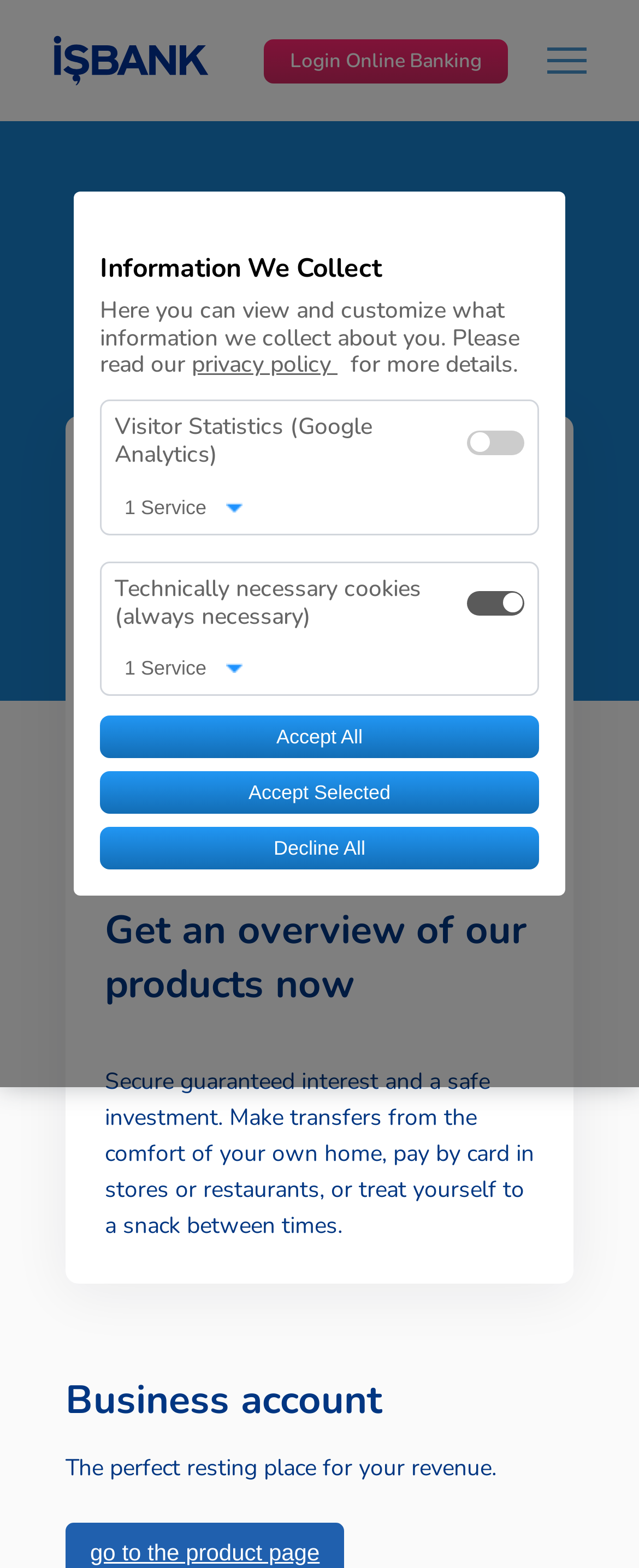Specify the bounding box coordinates of the element's region that should be clicked to achieve the following instruction: "Login to online banking". The bounding box coordinates consist of four float numbers between 0 and 1, in the format [left, top, right, bottom].

[0.413, 0.025, 0.795, 0.053]